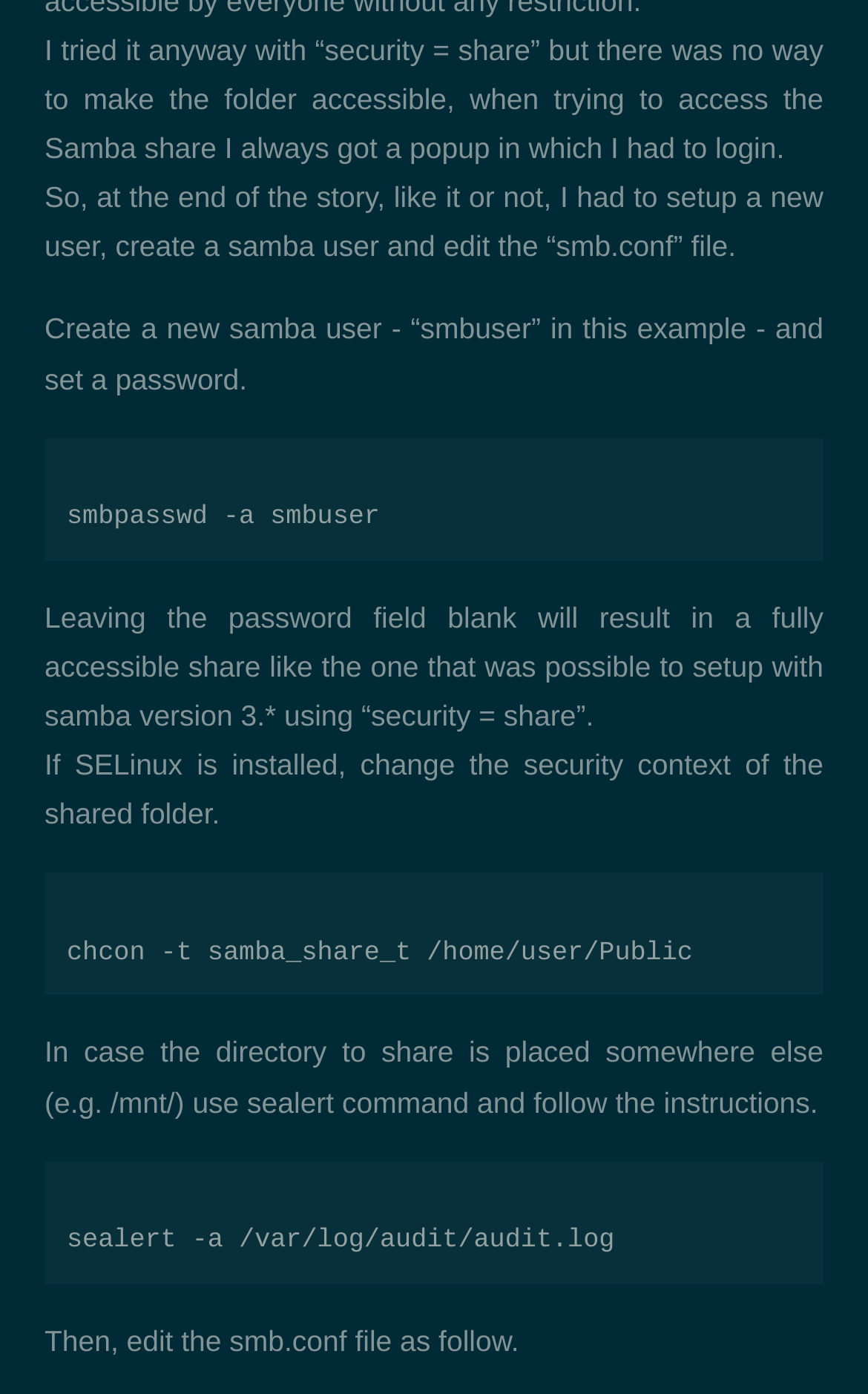What is the purpose of the 'chcon' command?
Provide a well-explained and detailed answer to the question.

The 'chcon' command is used to change the security context of the shared folder, as mentioned in the webpage. This is necessary if SELinux is installed, and the command is provided as 'chcon -t samba_share_t /home/user/Public'.